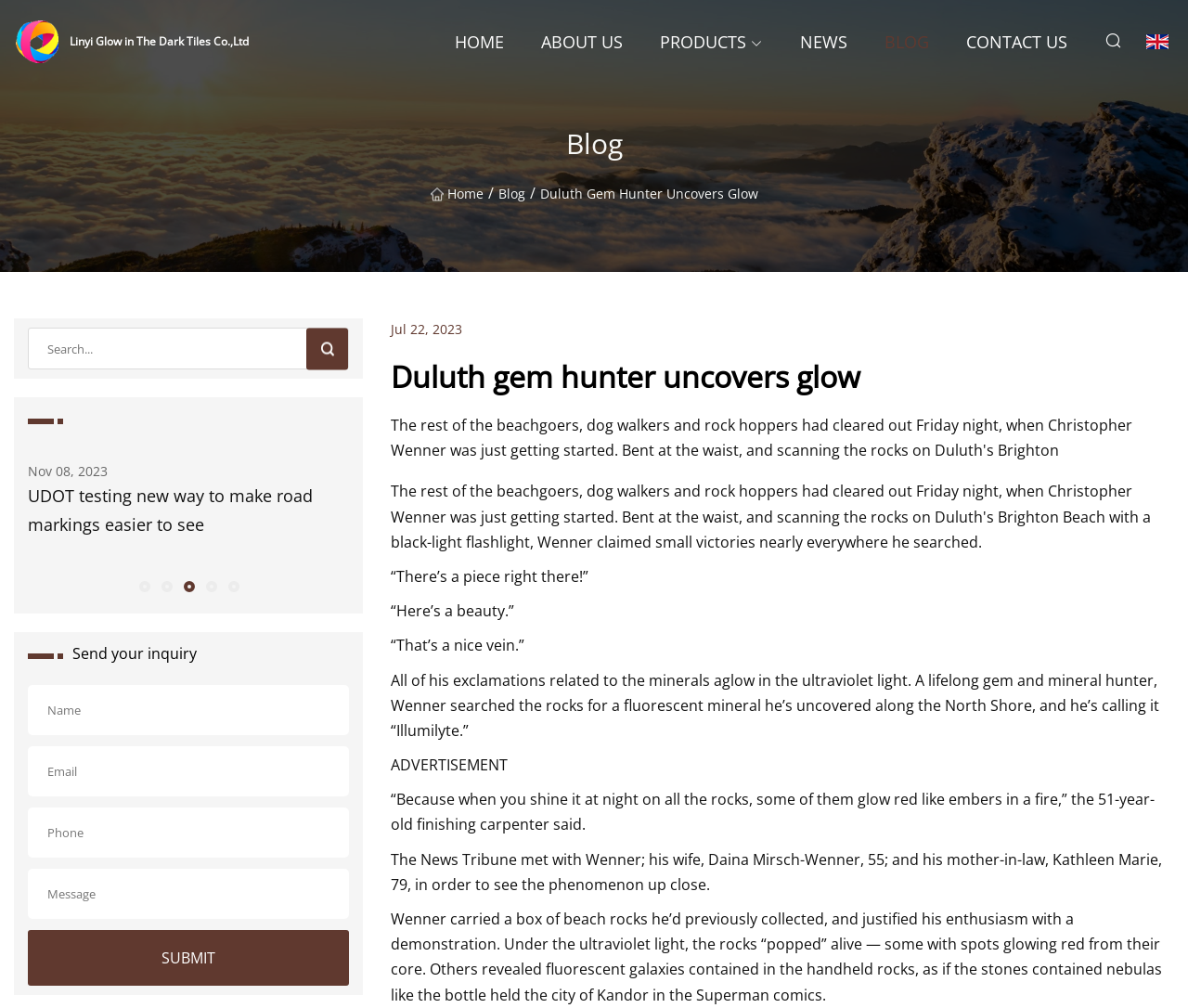Produce an extensive caption that describes everything on the webpage.

The webpage is about a news article titled "Duluth gem hunter uncovers glow". At the top, there is a logo of "Linyi Glow in The Dark Tiles Co.,Ltd" with a link to the company's website. Below the logo, there is a navigation menu with links to "HOME", "ABOUT US", "PRODUCTS", "NEWS", "BLOG", and "CONTACT US".

The main content of the webpage is an article about a gem hunter named Wenner who has discovered a fluorescent mineral called "Illumilyte" along the North Shore. The article includes several quotes from Wenner, describing his excitement and enthusiasm for the discovery. There are also descriptions of the phenomenon, where the rocks "pop" alive under ultraviolet light, revealing glowing red spots and fluorescent galaxies.

On the right side of the article, there is a search bar with a magnifying glass icon. Below the search bar, there are three groups of links, each with a title and a date, such as "Nov 08, 2023 UDOT testing new way to make road markings easier to see". These links appear to be related to other news articles.

At the bottom of the webpage, there is a section with a heading "Send your inquiry" and several text boxes for users to input their name, email, phone number, and message. There is also a "SUBMIT" button.

Throughout the webpage, there are several images, including a large image at the top of the article, and smaller images of Wenner and his family members. There are also several buttons and links to navigate through the webpage.